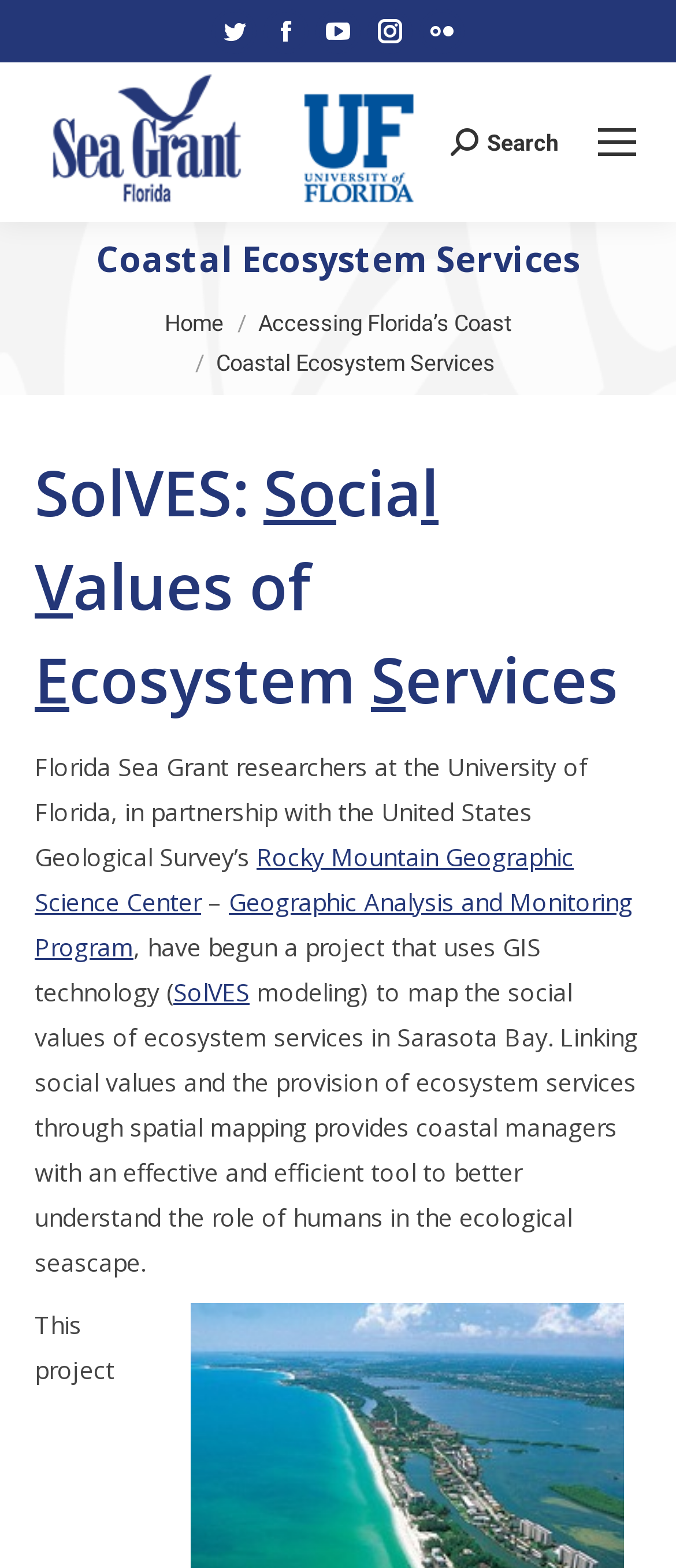Predict the bounding box coordinates of the UI element that matches this description: "Home". The coordinates should be in the format [left, top, right, bottom] with each value between 0 and 1.

[0.244, 0.198, 0.331, 0.214]